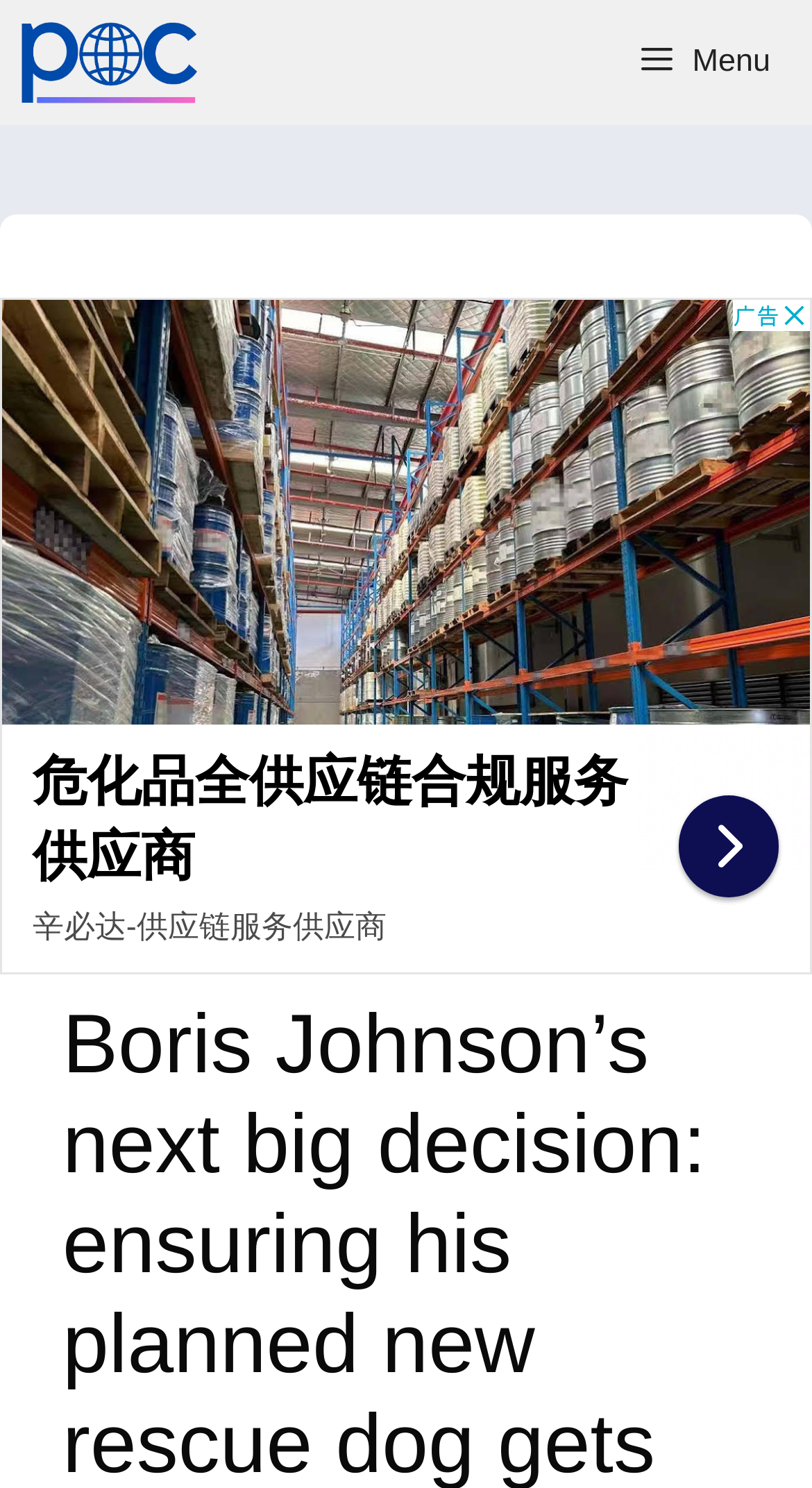Determine the heading of the webpage and extract its text content.

Boris Johnson’s next big decision: ensuring his planned new rescue dog gets on with Larry the Cat